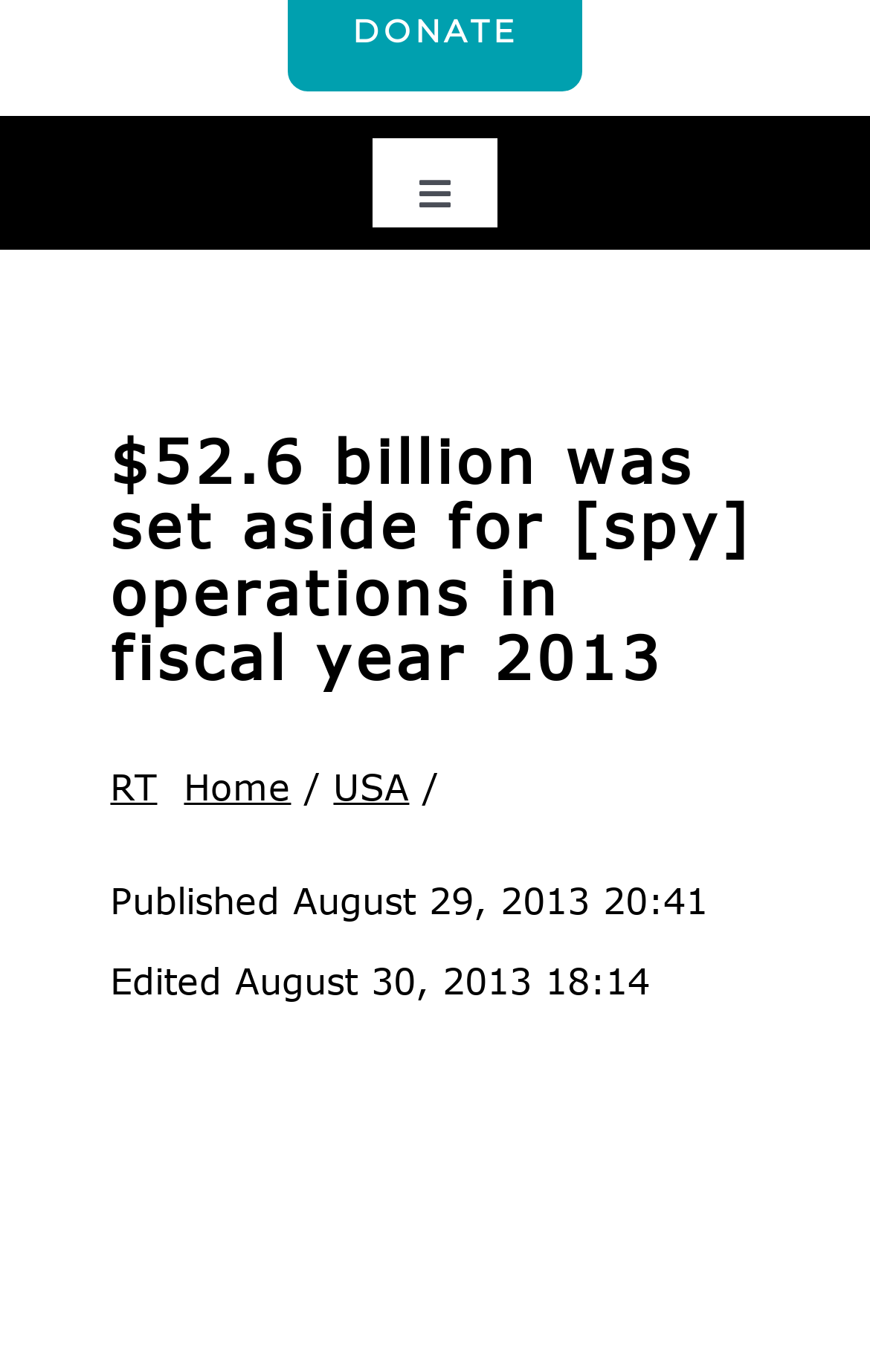Provide the bounding box coordinates of the UI element that matches the description: "Toggle Navigation".

[0.428, 0.101, 0.572, 0.166]